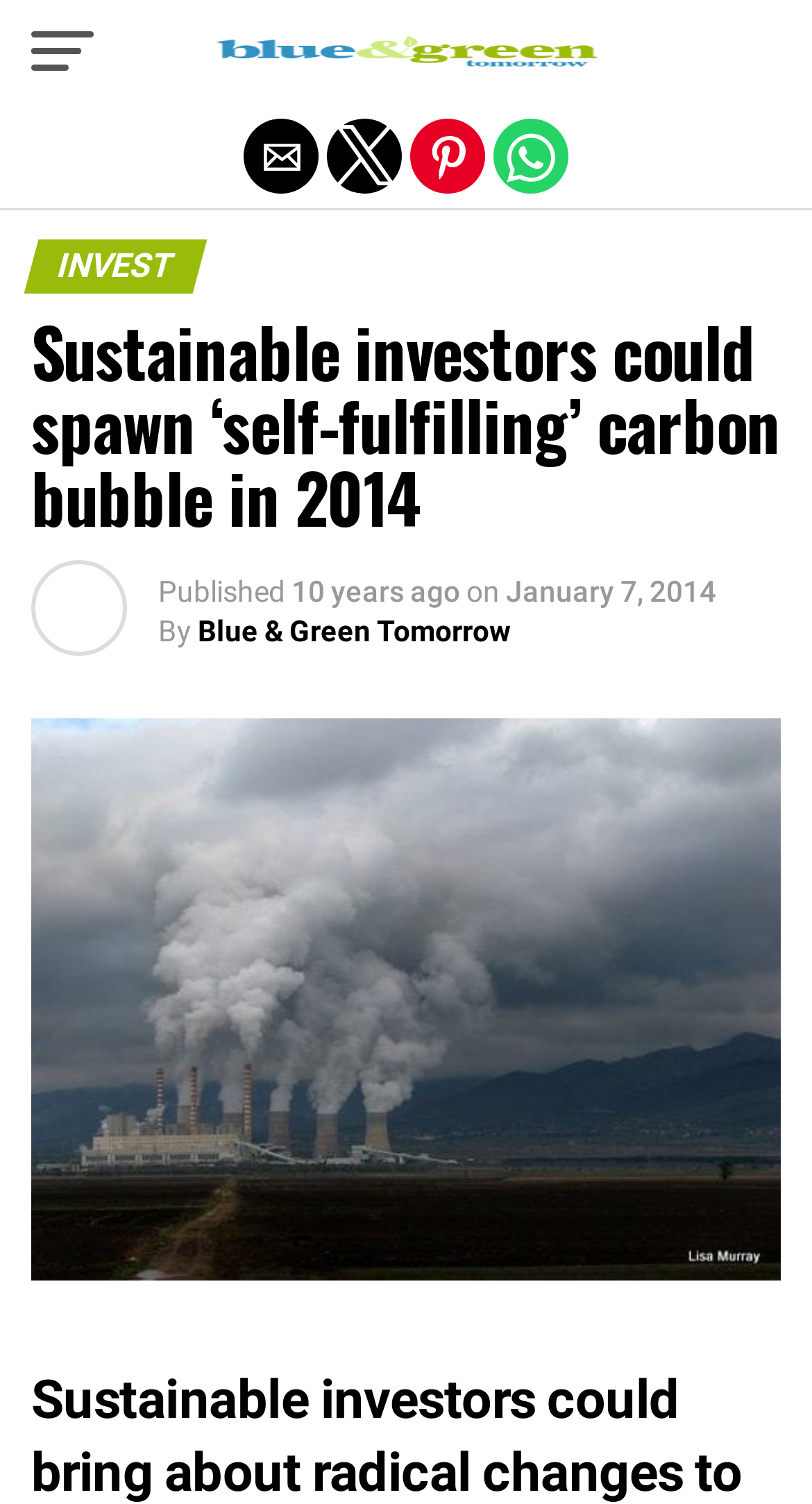What is the name of the website?
Based on the image, answer the question in a detailed manner.

I determined the name of the website by looking at the link element with the text 'Blue and Green Tomorrow' which appears multiple times on the webpage, indicating that it is the name of the website.